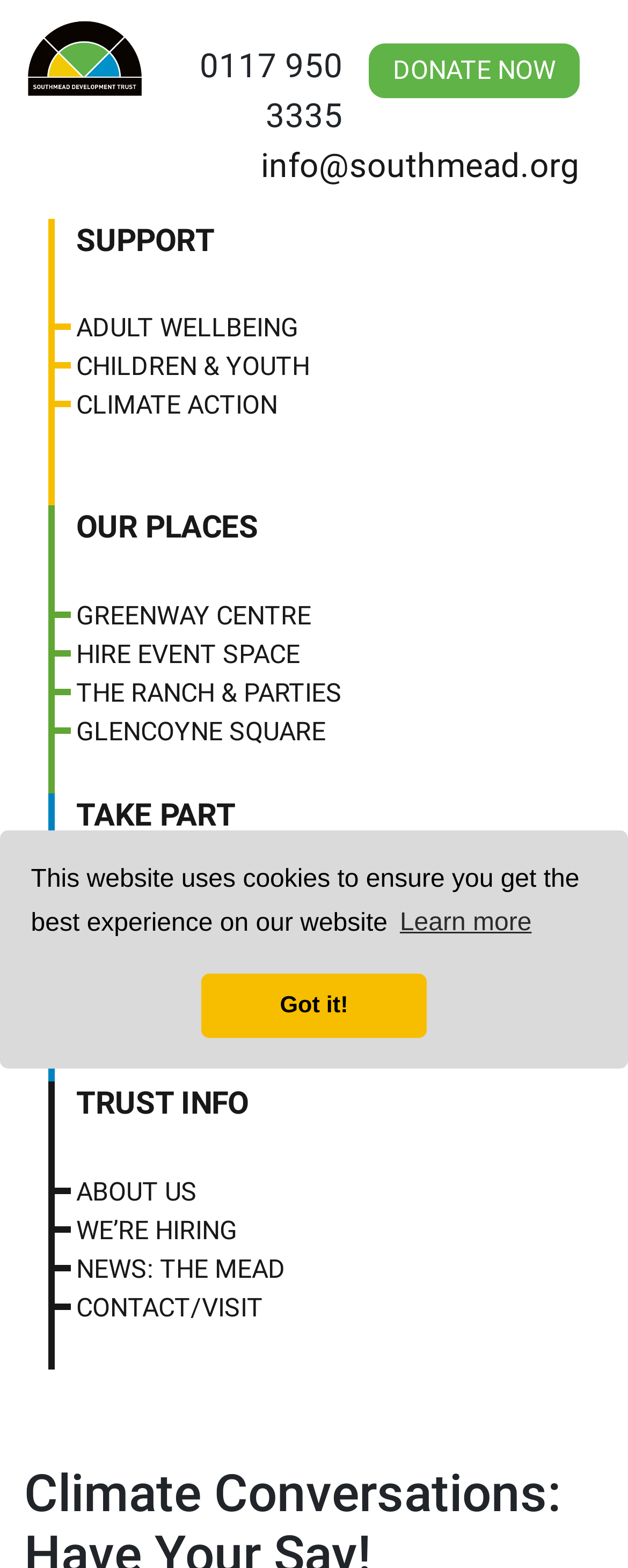Find the primary header on the webpage and provide its text.

Climate Conversations: Have Your Say!